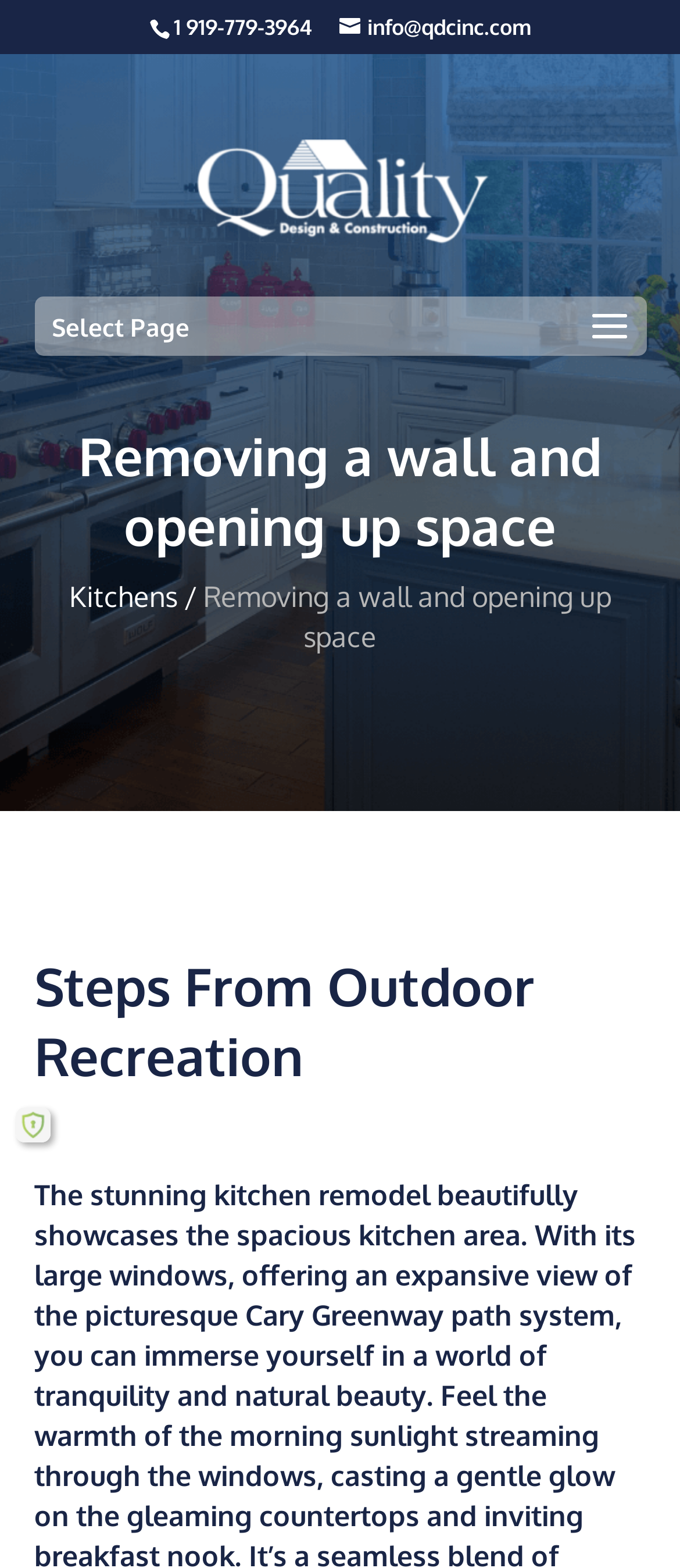Using the format (top-left x, top-left y, bottom-right x, bottom-right y), and given the element description, identify the bounding box coordinates within the screenshot: alt="Residential & Light Commercial"

[0.288, 0.108, 0.722, 0.132]